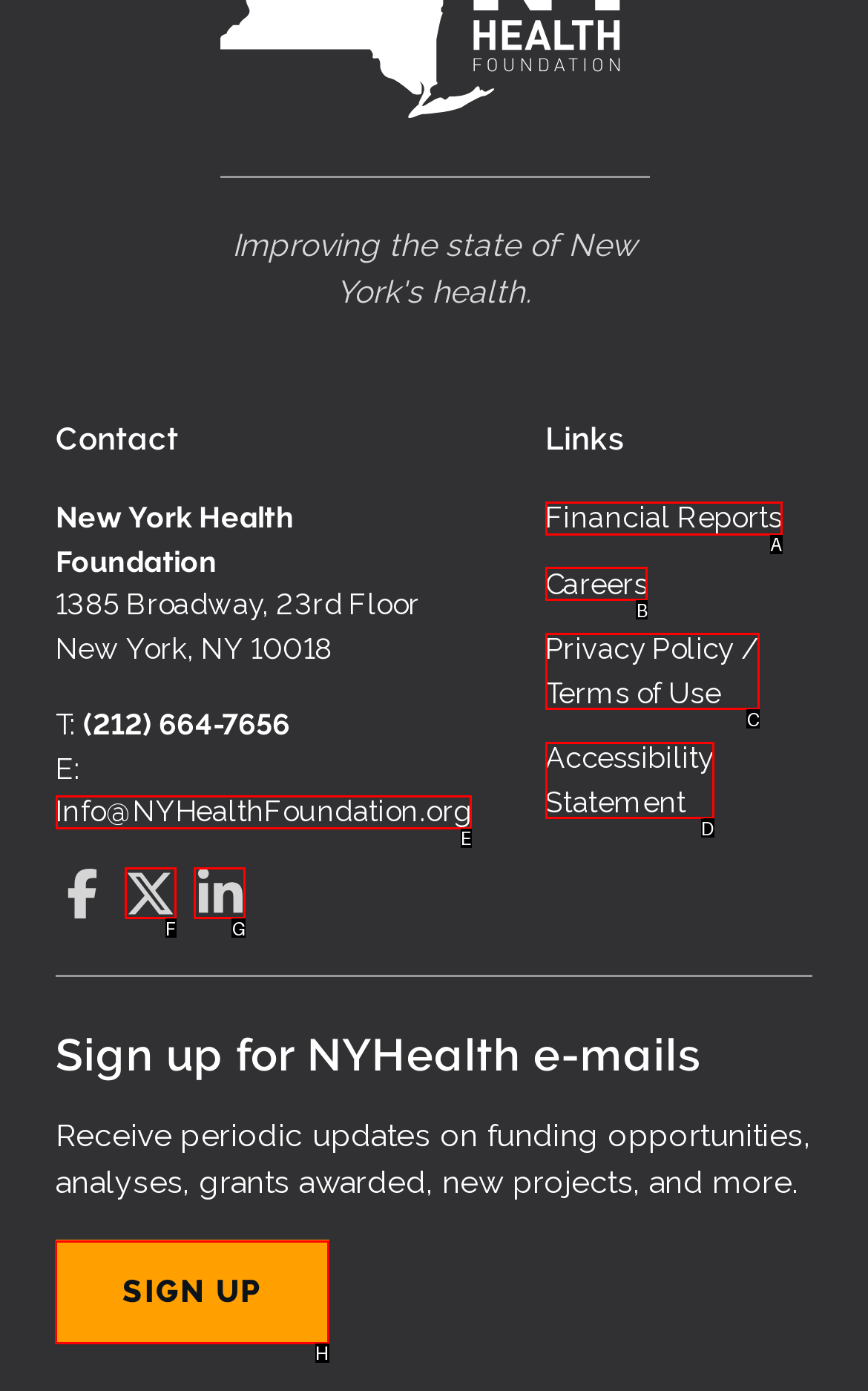Which HTML element should be clicked to complete the task: view the article about 15 Jazz Trio Recordings? Answer with the letter of the corresponding option.

None